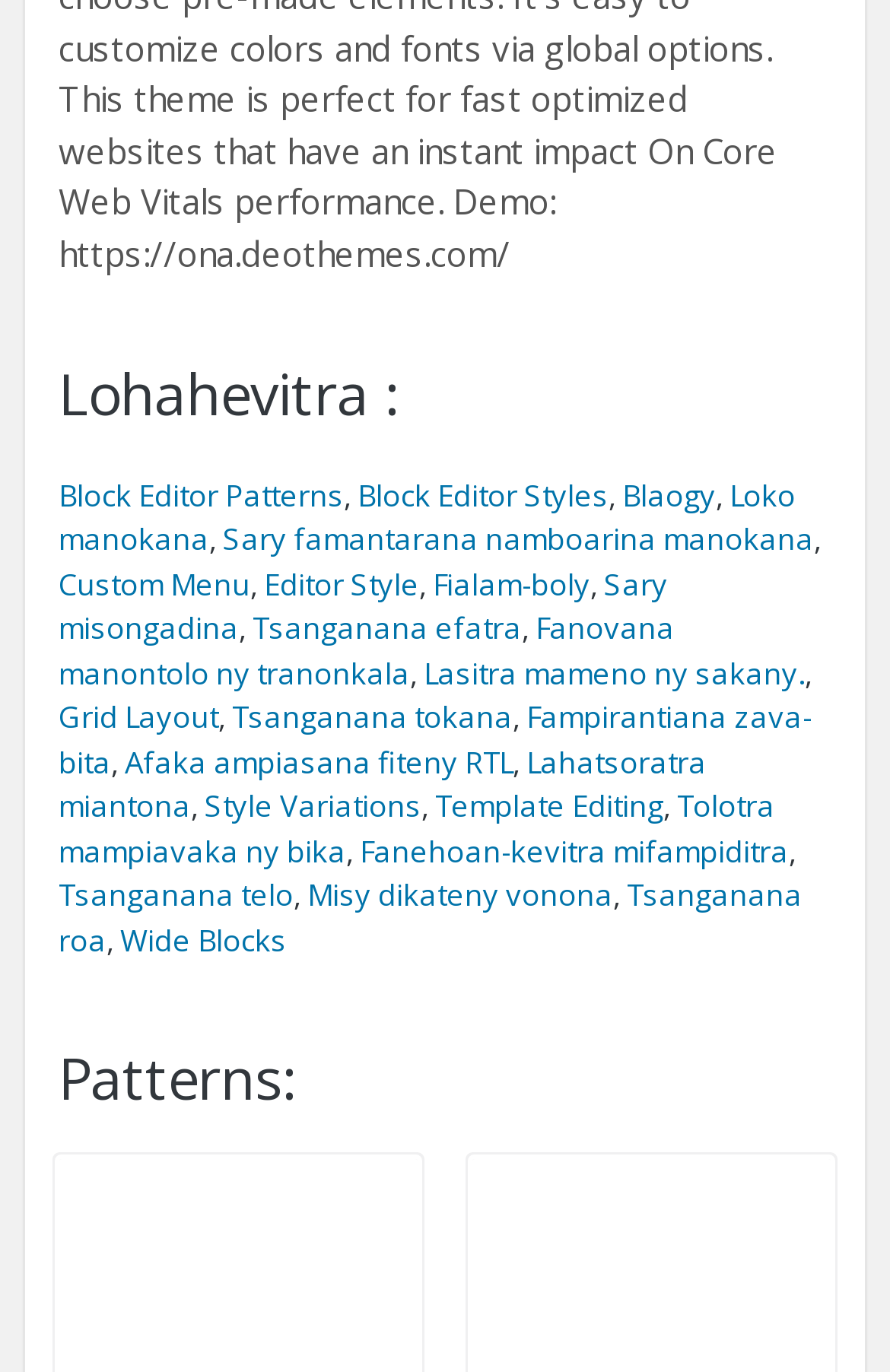Please mark the clickable region by giving the bounding box coordinates needed to complete this instruction: "Explore Custom Menu".

[0.066, 0.411, 0.281, 0.44]